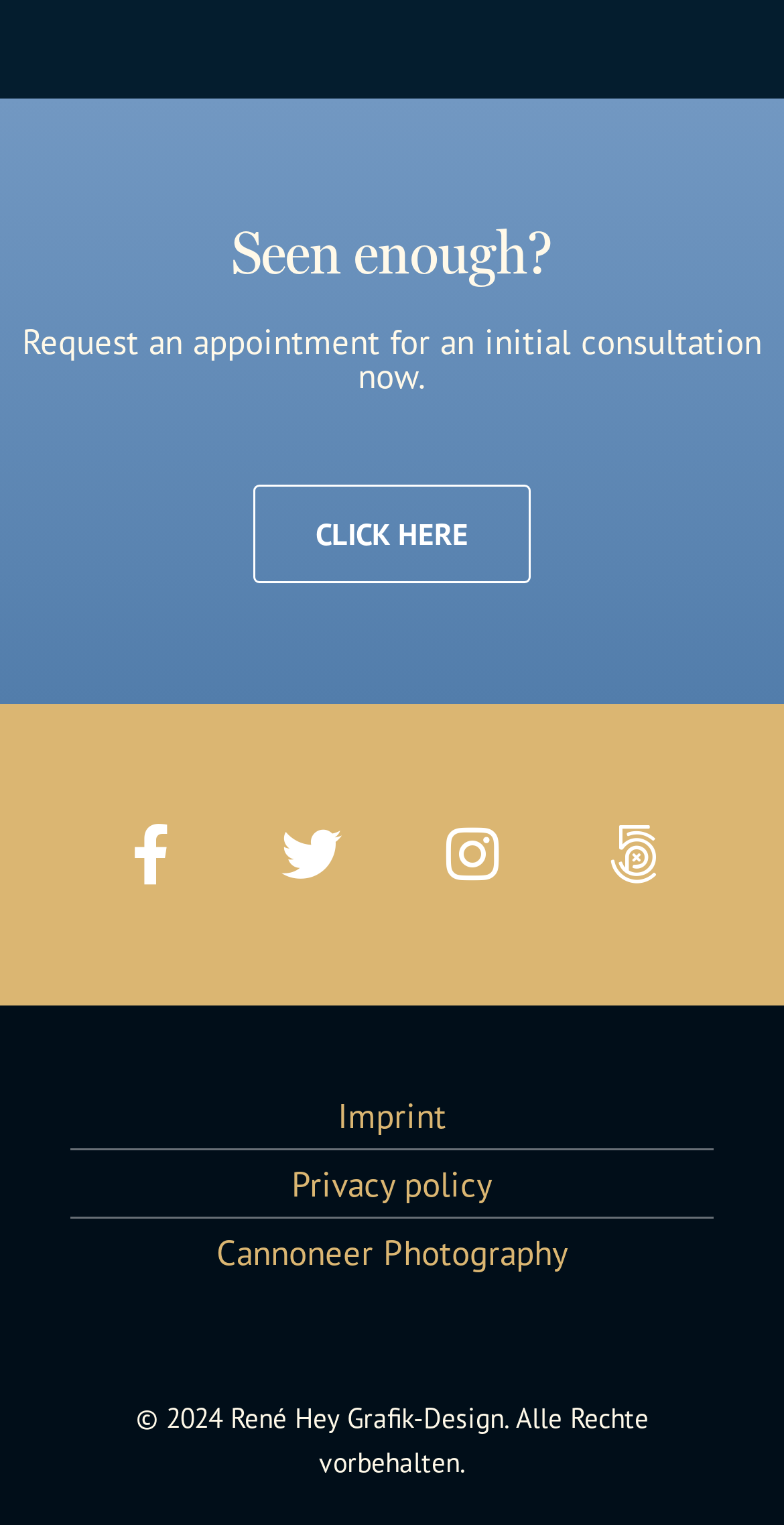Locate the bounding box coordinates of the item that should be clicked to fulfill the instruction: "Go to Twitter page".

[0.359, 0.541, 0.436, 0.58]